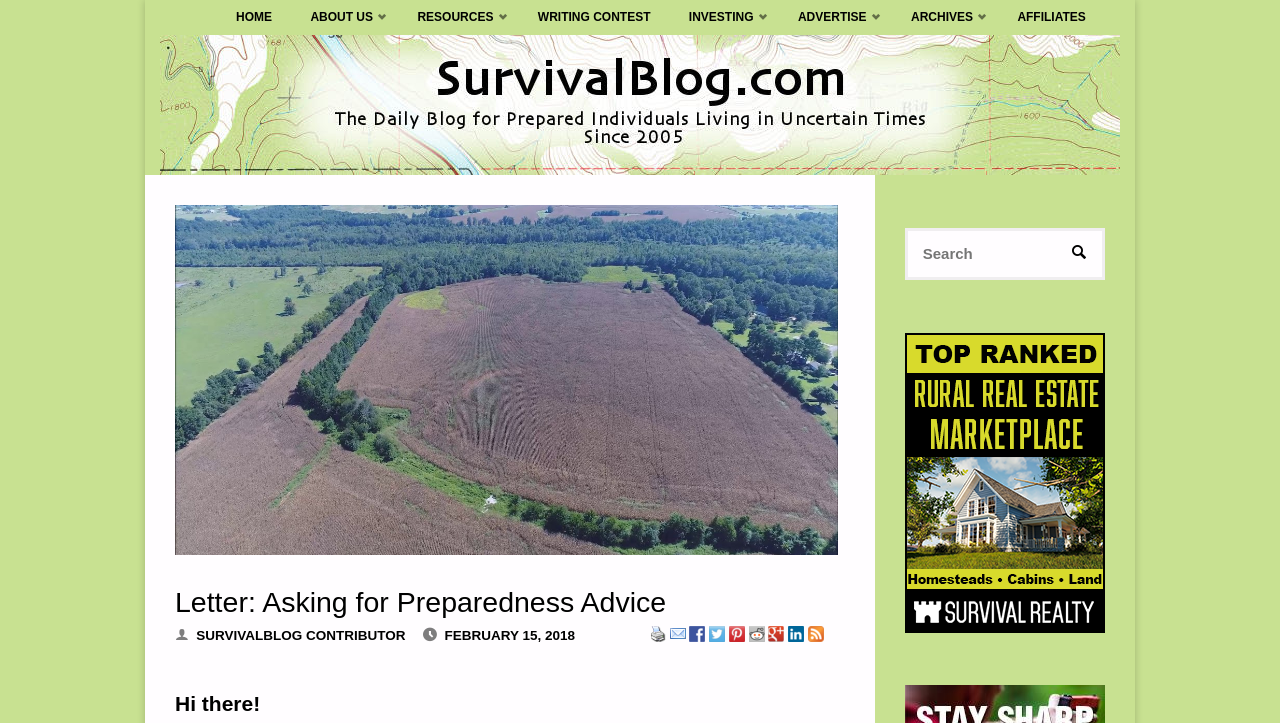Determine the bounding box coordinates of the clickable region to follow the instruction: "Click on the 'Print This Post' link".

[0.508, 0.865, 0.52, 0.885]